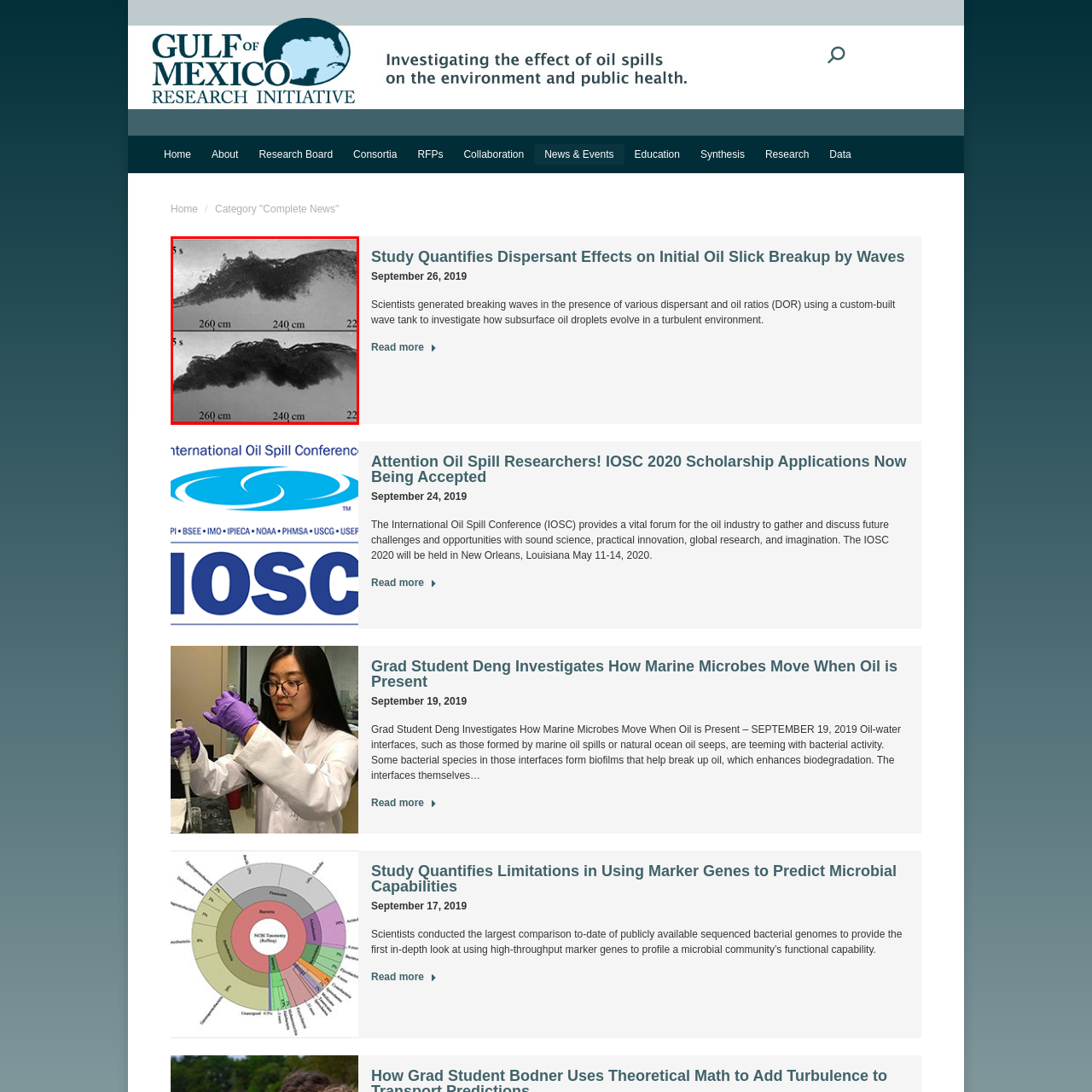Identify the content inside the red box and answer the question using a brief word or phrase: What is the purpose of the experimental setup?

To understand oil spill dynamics